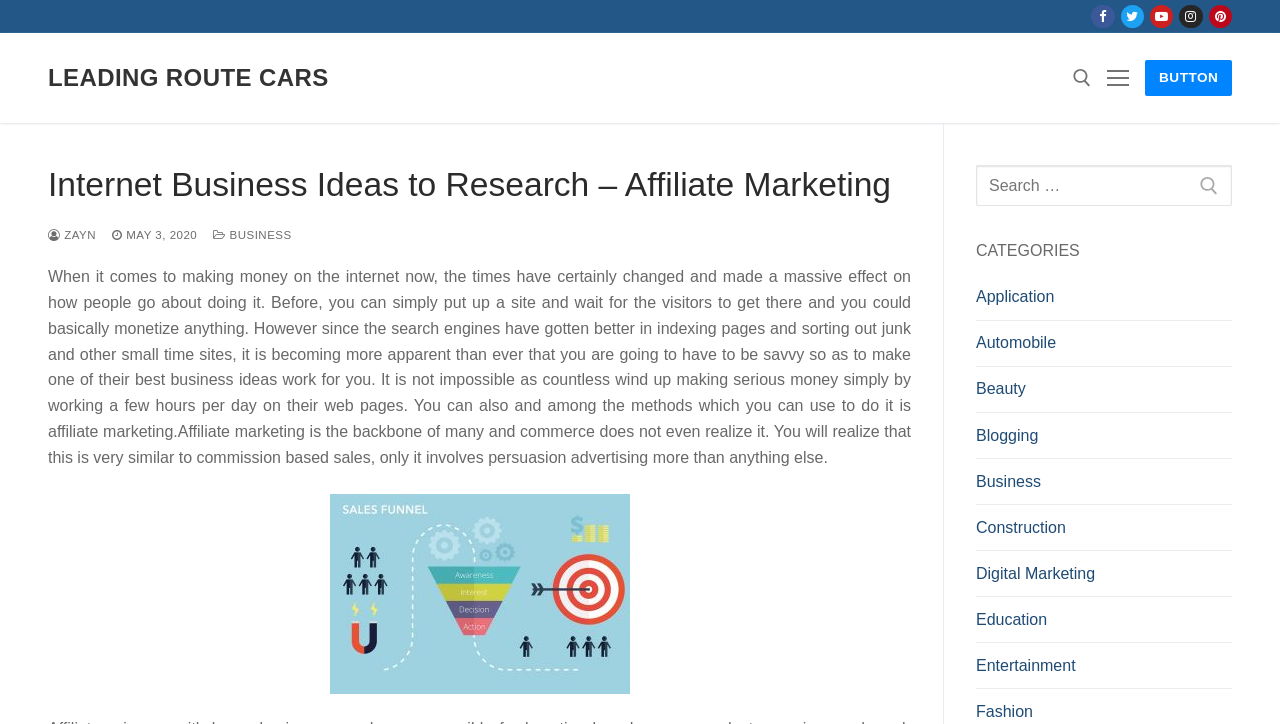Find the bounding box coordinates for the area that should be clicked to accomplish the instruction: "Share to Facebook".

None